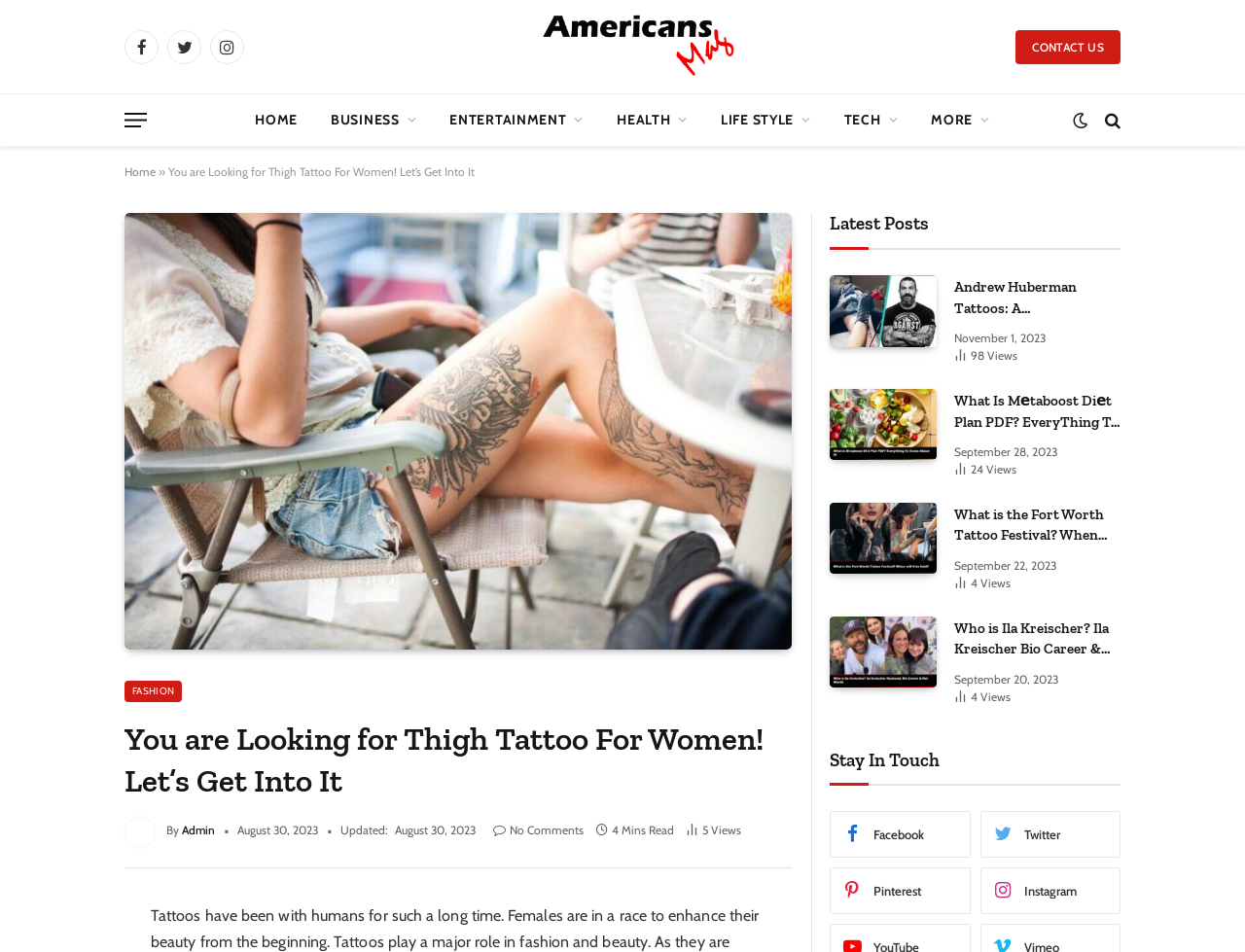What is the category of the article?
Offer a detailed and exhaustive answer to the question.

The category of the article can be determined by looking at the navigation menu which includes categories such as HOME, BUSINESS, ENTERTAINMENT, HEALTH, LIFE STYLE, TECH, and MORE. The article is categorized under LIFE STYLE.